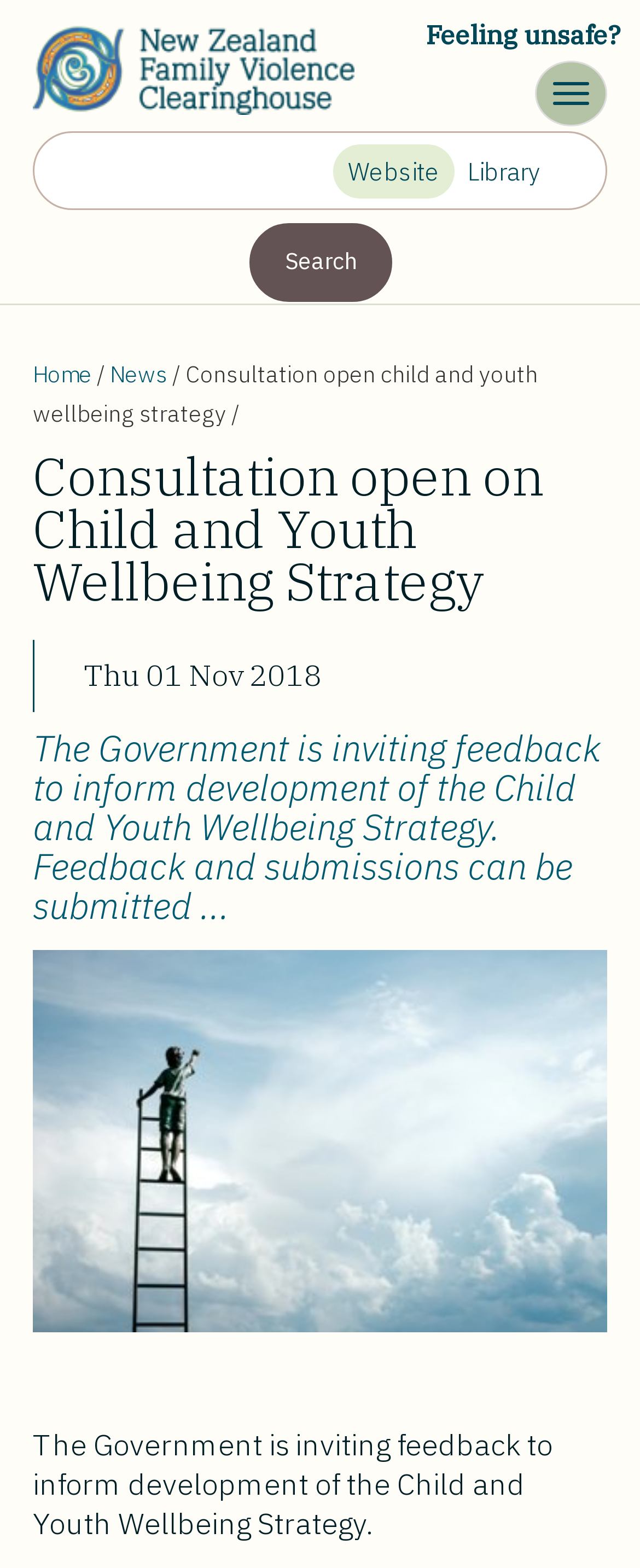Identify the bounding box coordinates of the element to click to follow this instruction: 'Click on 'Home''. Ensure the coordinates are four float values between 0 and 1, provided as [left, top, right, bottom].

[0.051, 0.016, 0.592, 0.073]